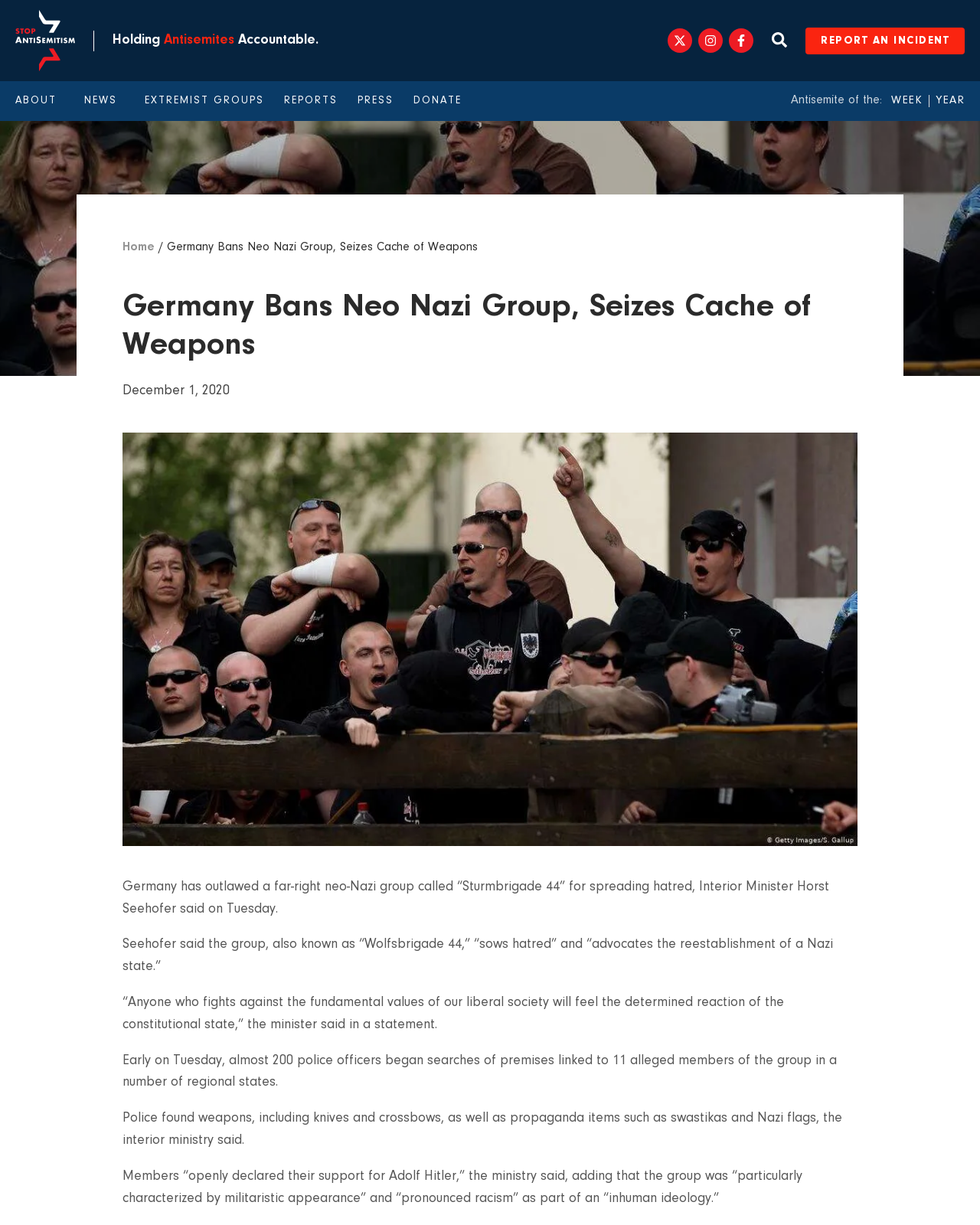Determine the bounding box coordinates of the clickable element to complete this instruction: "Go to the about page". Provide the coordinates in the format of four float numbers between 0 and 1, [left, top, right, bottom].

[0.016, 0.078, 0.066, 0.087]